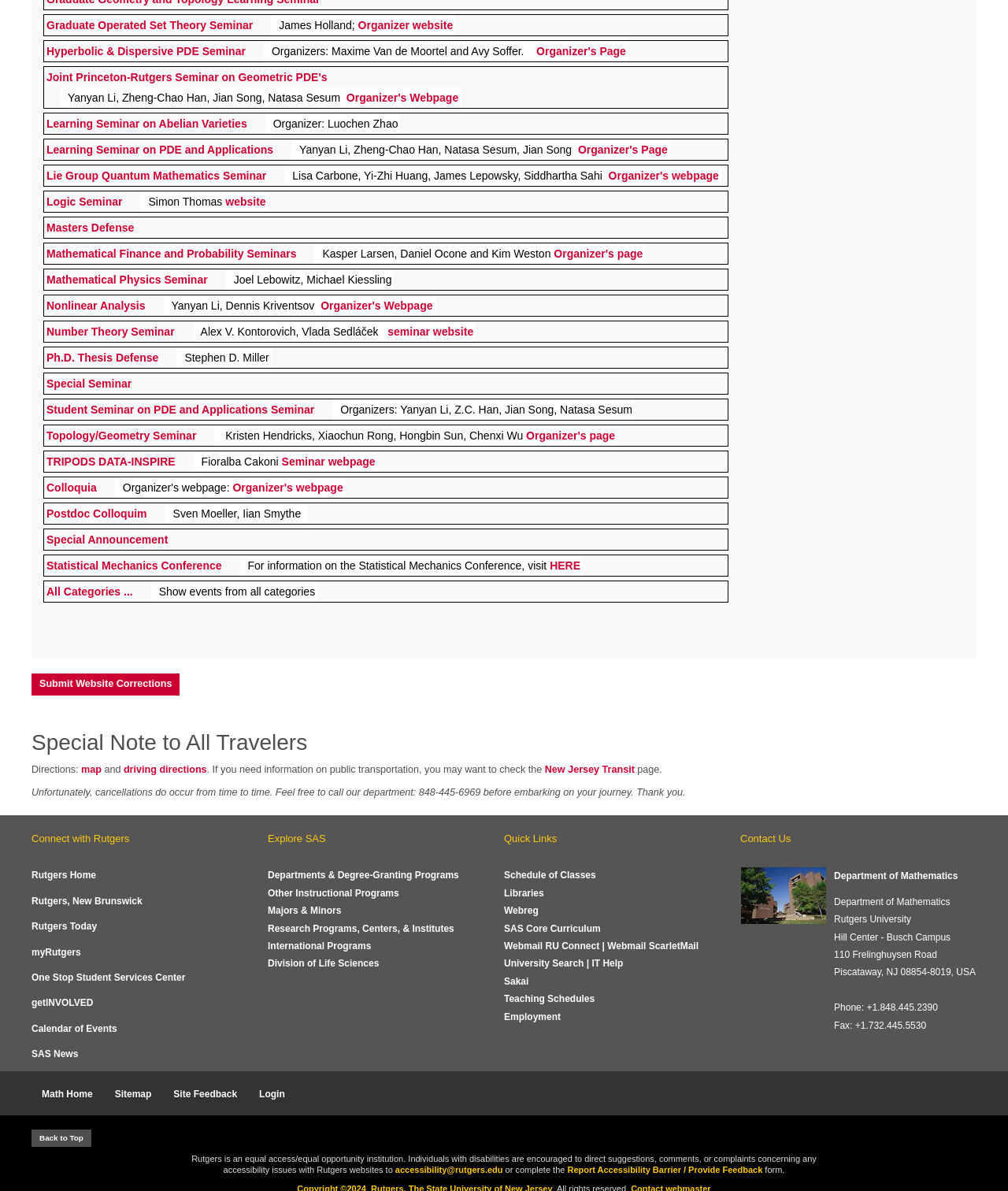Determine the bounding box coordinates for the element that should be clicked to follow this instruction: "Get 'driving directions'". The coordinates should be given as four float numbers between 0 and 1, in the format [left, top, right, bottom].

[0.123, 0.641, 0.205, 0.651]